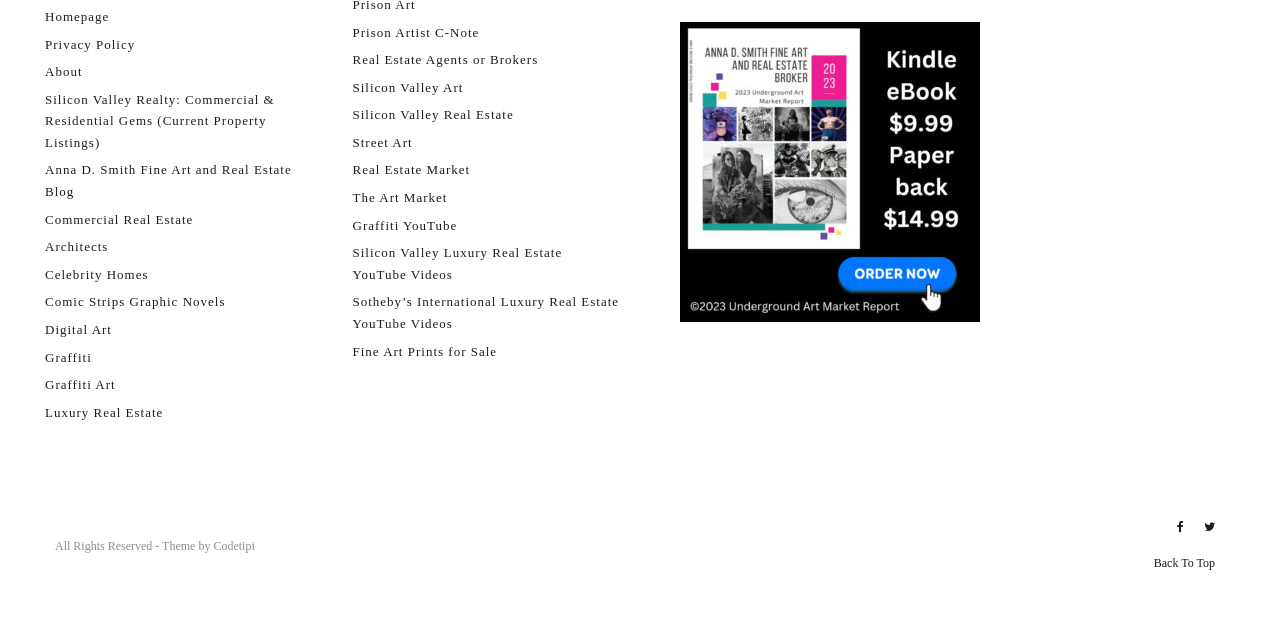Is there a way to go back to the top of the webpage?
Kindly offer a detailed explanation using the data available in the image.

I found a link with the text 'Back To Top' at the bottom of the webpage, which suggests that users can click on this link to go back to the top of the webpage.